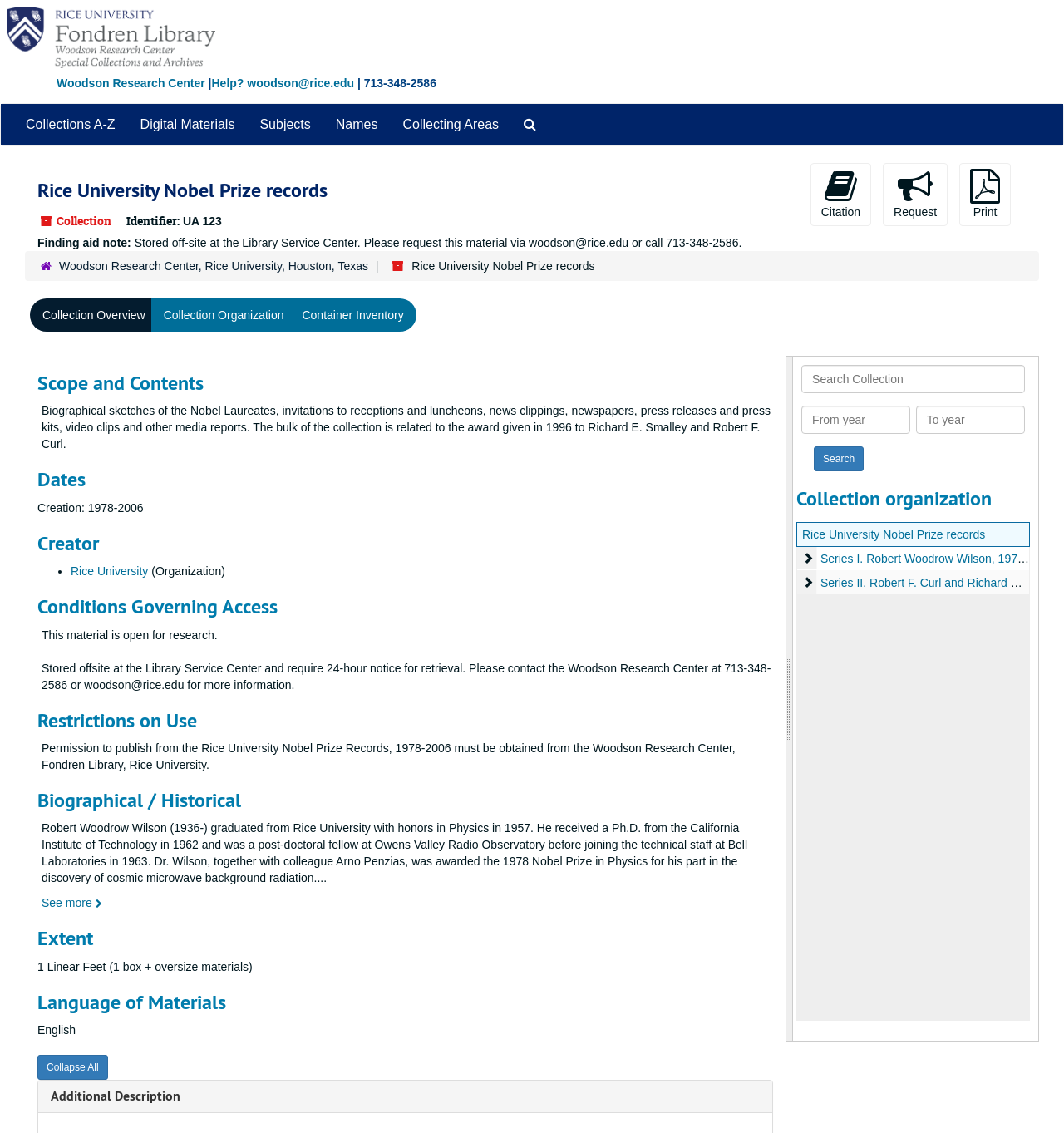Give a short answer to this question using one word or a phrase:
What is the identifier of the collection?

UA 123